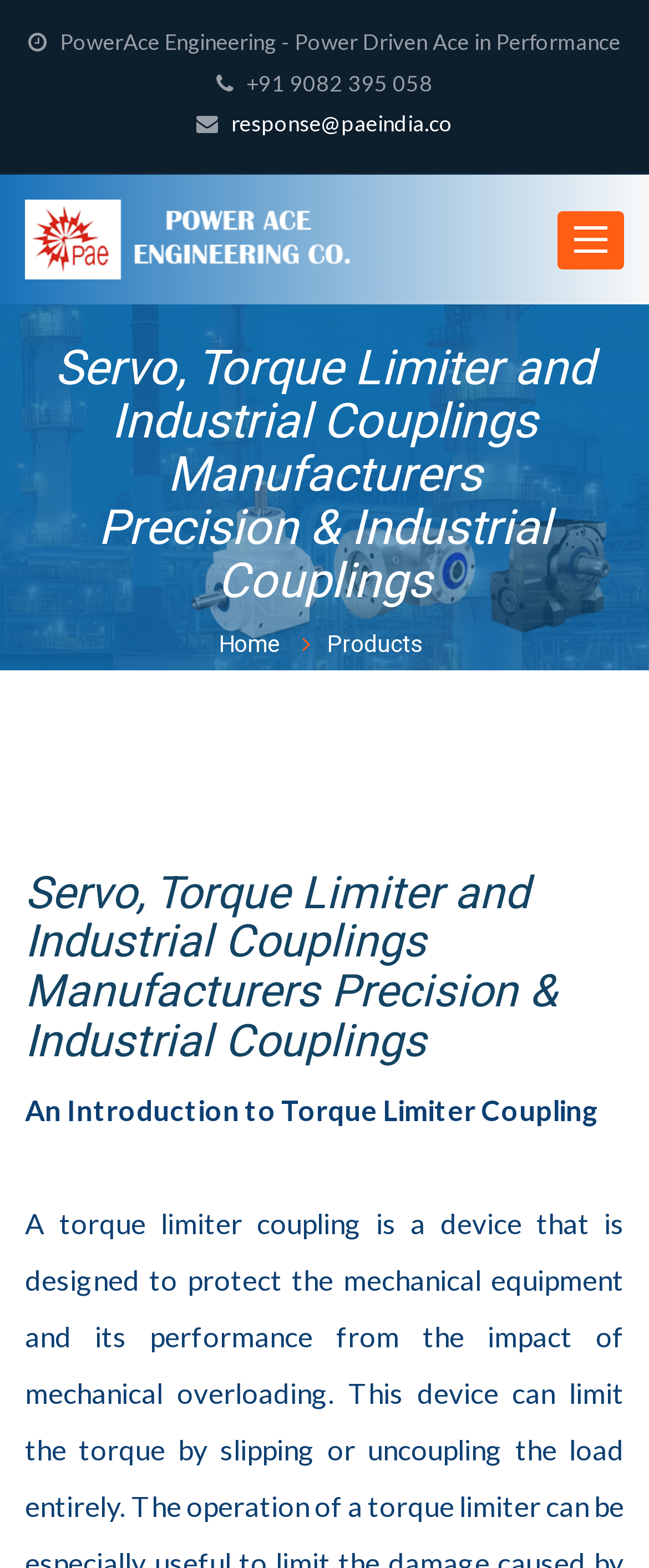Show the bounding box coordinates for the HTML element as described: "parent_node: Toggle navigation".

[0.0, 0.111, 0.59, 0.194]